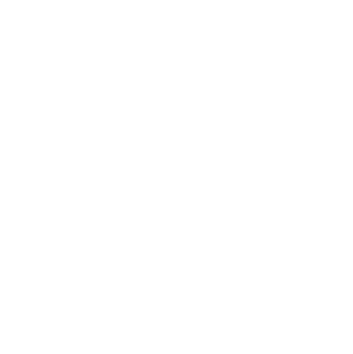What is the maximum operational speed of the machine?
Using the image as a reference, deliver a detailed and thorough answer to the question.

According to the caption, the Mini Air Cushion Machine can operate at speeds of up to 18 meters per minute, making it a highly efficient device for small factories.